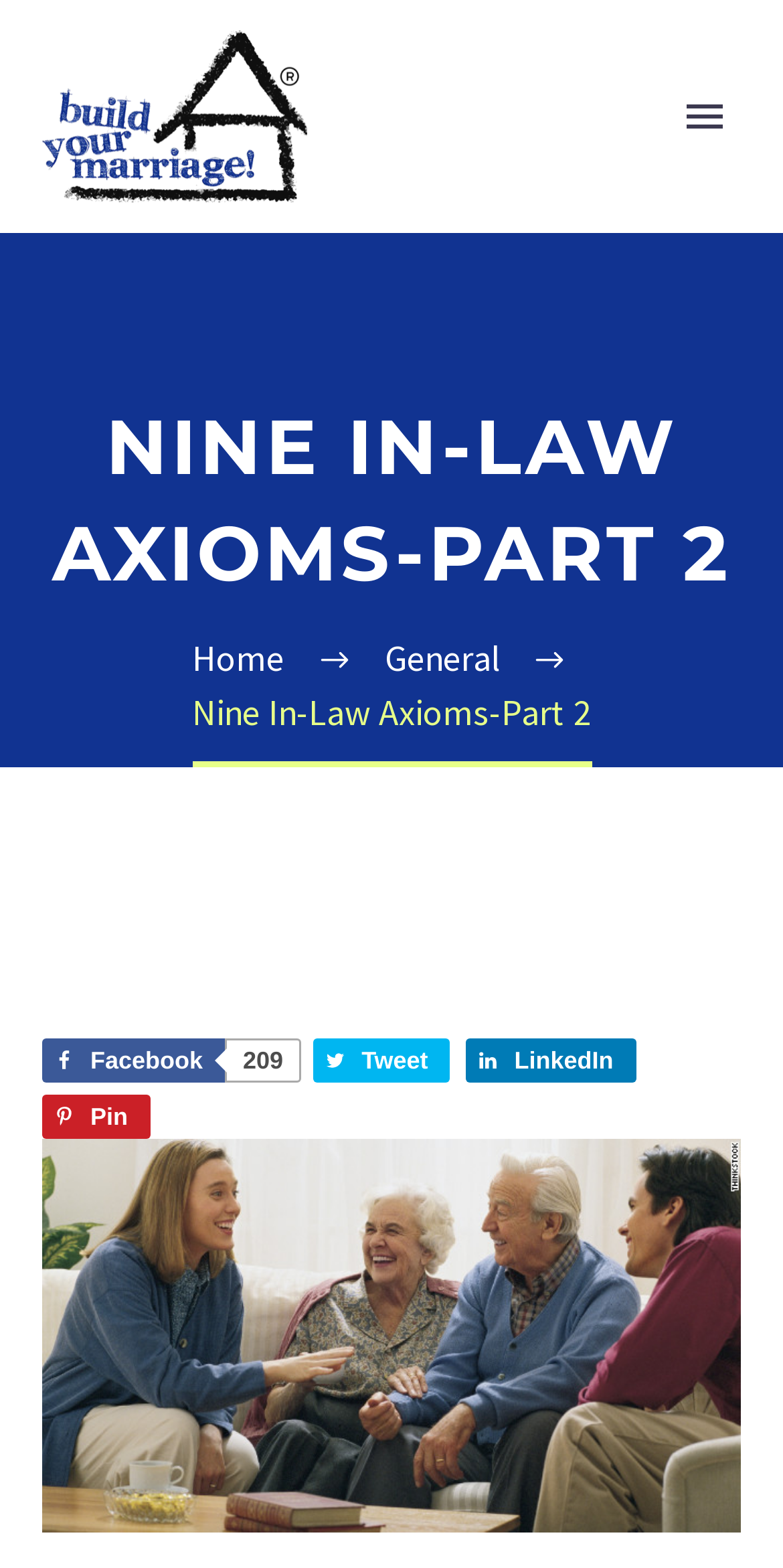Answer the question with a brief word or phrase:
What is the name of the image on the top left?

Build Your Marriage